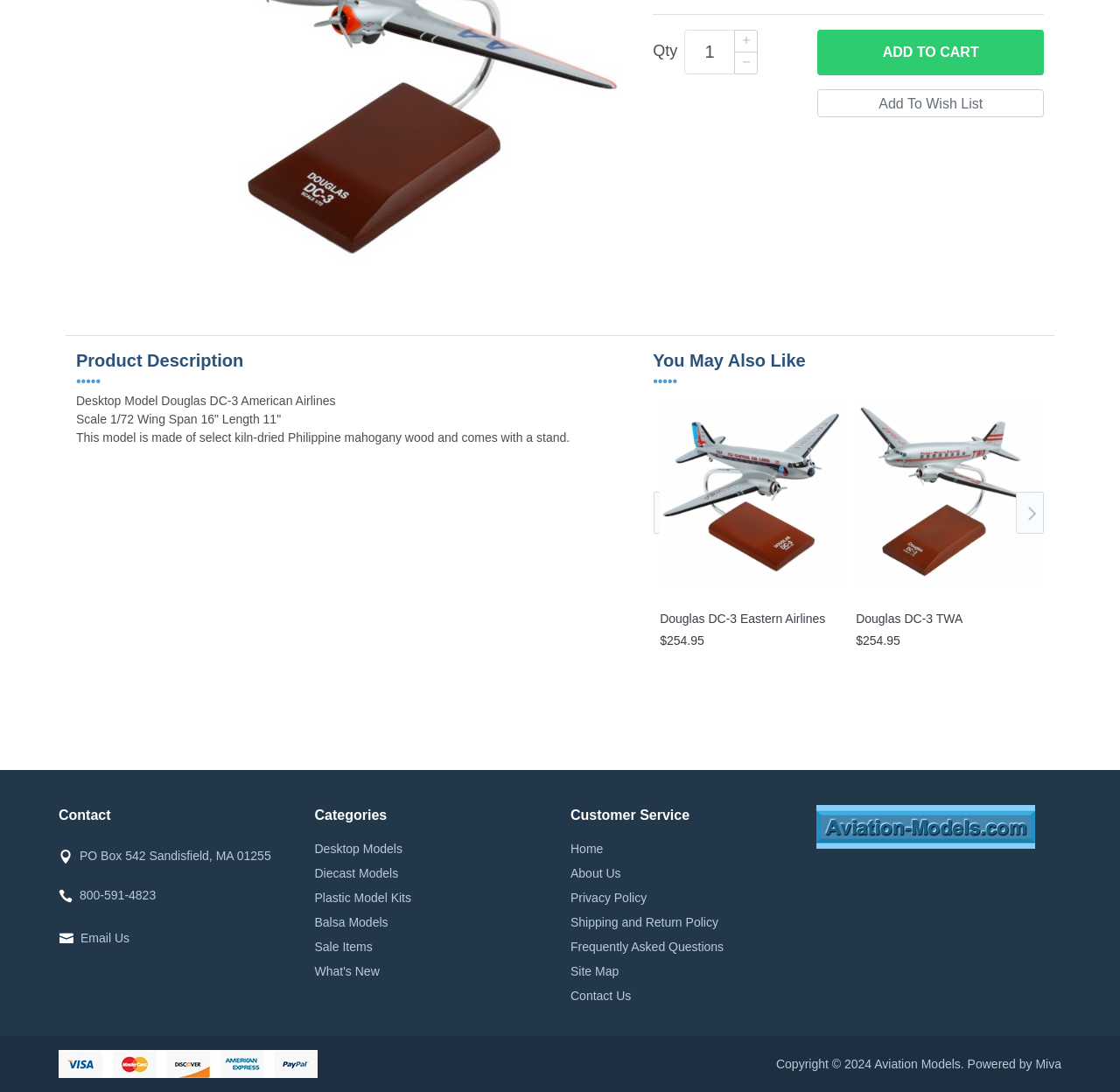Based on the element description: "Douglas DC-3 TWA", identify the UI element and provide its bounding box coordinates. Use four float numbers between 0 and 1, [left, top, right, bottom].

[0.764, 0.56, 0.86, 0.573]